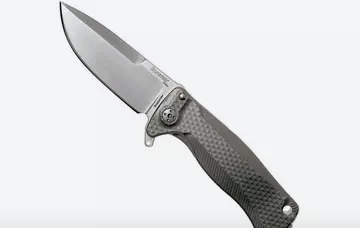What is the ideal user group for this knife?
Look at the screenshot and respond with a single word or phrase.

outdoor enthusiasts, collectors, and EDC users